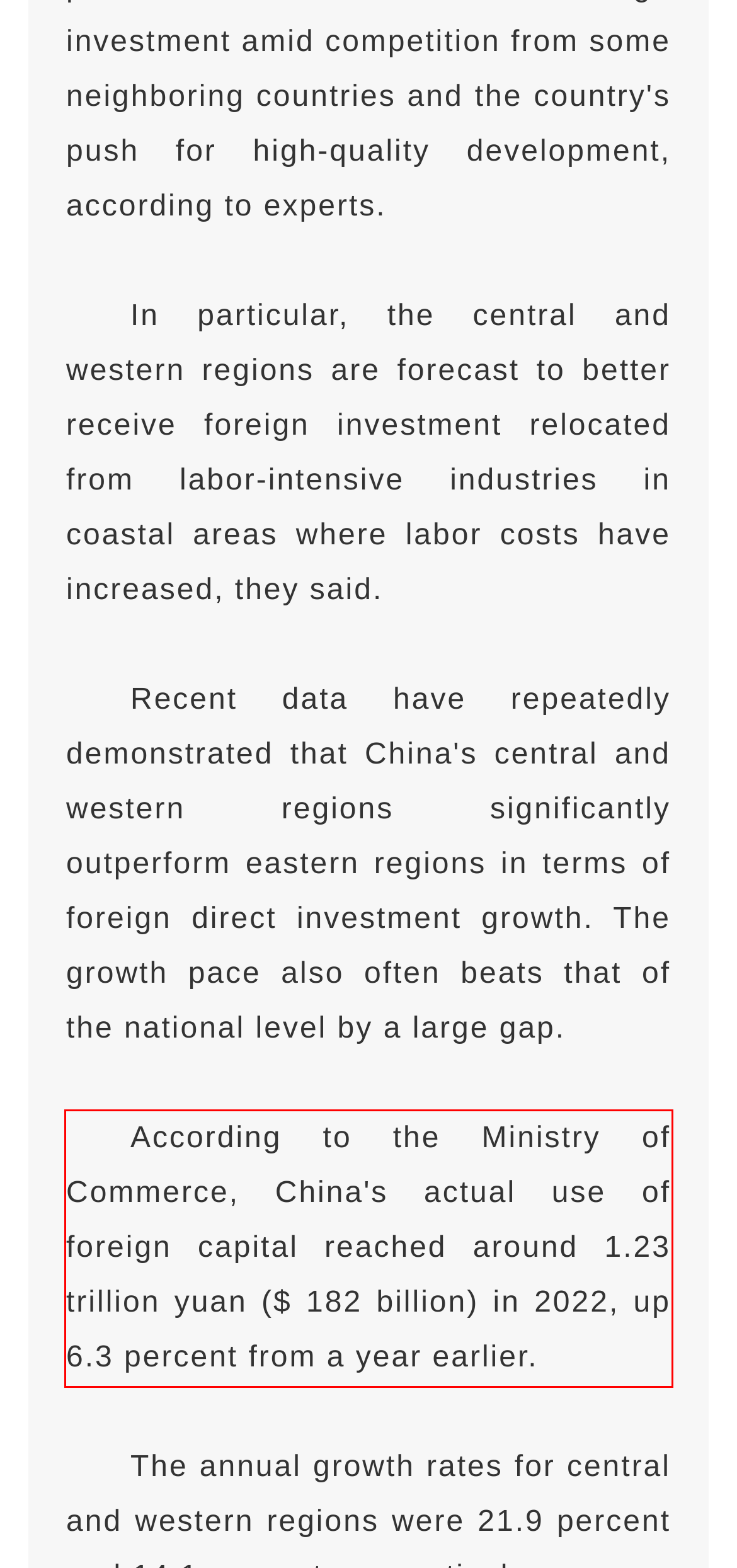Please identify the text within the red rectangular bounding box in the provided webpage screenshot.

According to the Ministry of Commerce, China's actual use of foreign capital reached around 1.23 trillion yuan ($ 182 billion) in 2022, up 6.3 percent from a year earlier.